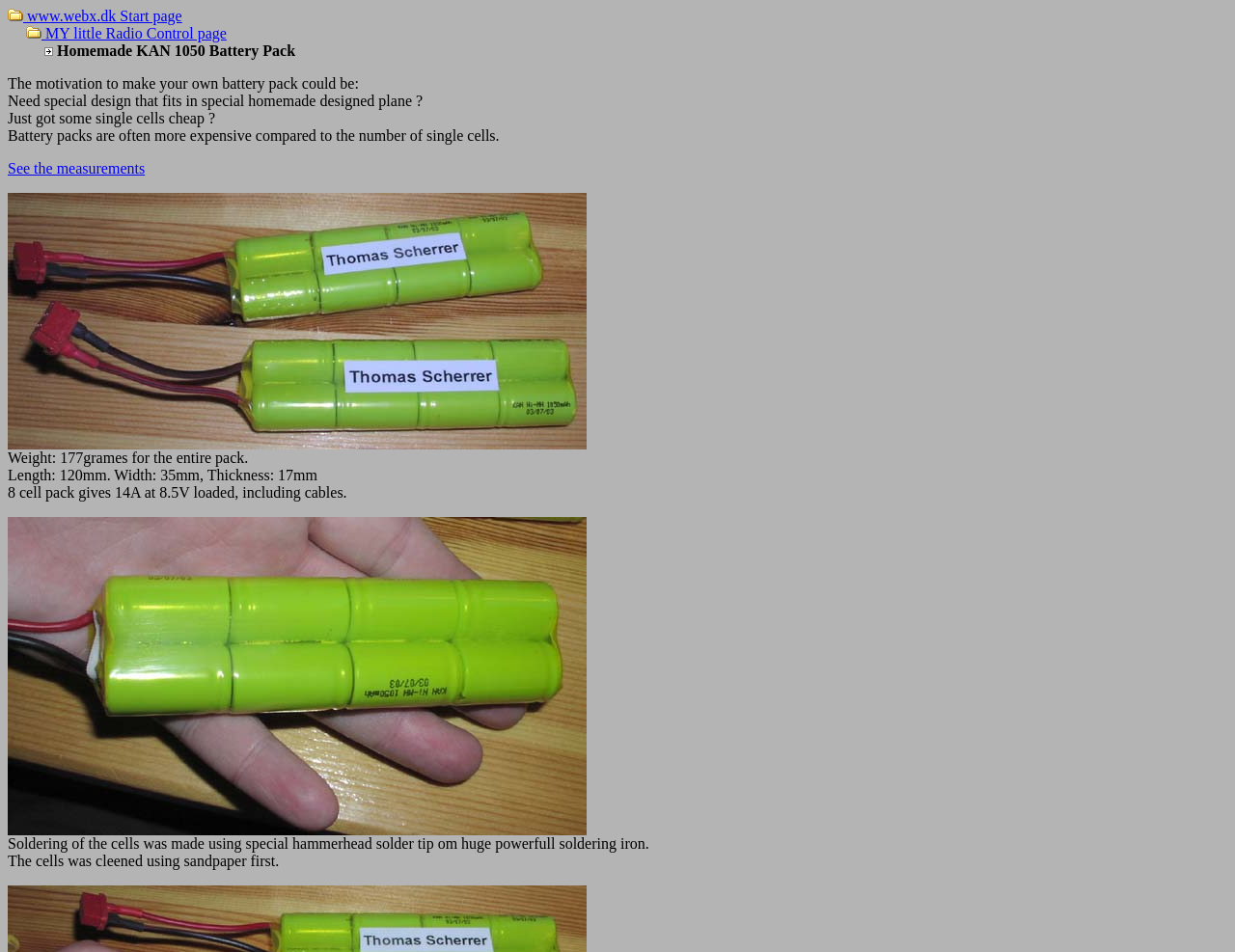Offer an in-depth caption of the entire webpage.

The webpage is about a homemade KAN1050 battery pack for radio control. At the top left, there is a link to the start page, accompanied by a small image. Next to it, there is another link to "MY little Radio Control page" with two small images beside it. Below these links, there are two more images.

The main content of the page starts with a heading "Homemade KAN 1050 Battery Pack" in the top center. Below the heading, there is a paragraph of text explaining the motivation to make a homemade battery pack, which includes reasons such as needing a special design, getting single cells cheap, and battery packs being expensive.

Following the text, there are several sections describing the battery pack's specifications. The first section has a link to "See the measurements" and a large image below it. The image is likely a diagram or a picture of the battery pack. Below the image, there are several lines of text describing the weight, dimensions, and performance of the battery pack.

Another large image is placed below the specifications, which might be a picture of the soldering process. The text below the image explains how the cells were soldered using a special hammerhead solder tip and a powerful soldering iron. The final line of text mentions that the cells were cleaned using sandpaper before soldering.